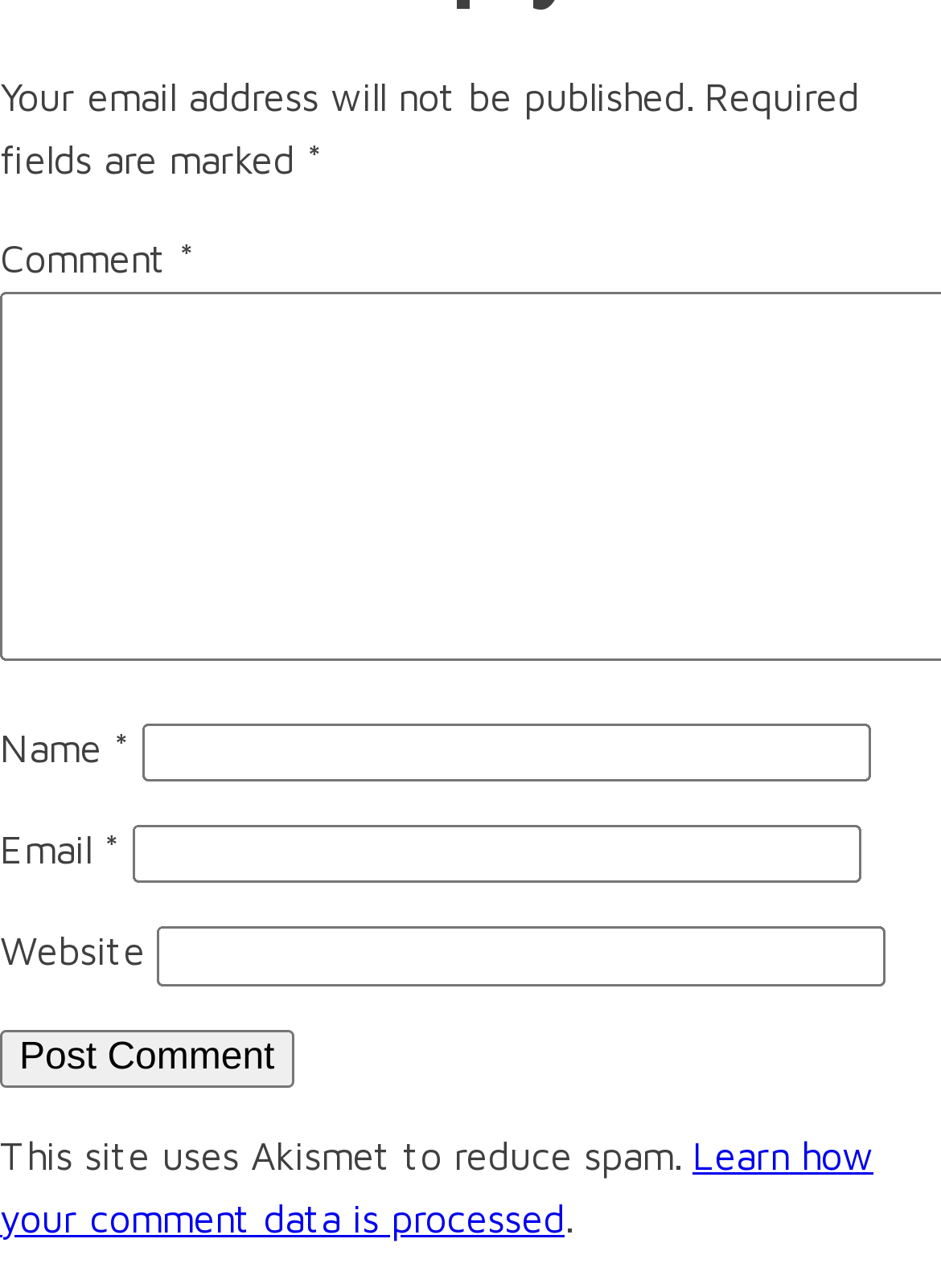What is the purpose of the required fields?
Answer the question with a detailed explanation, including all necessary information.

The webpage has required fields marked with an asterisk, and it also mentions that the site uses Akismet to reduce spam. Therefore, it can be inferred that the purpose of the required fields is to reduce spam.